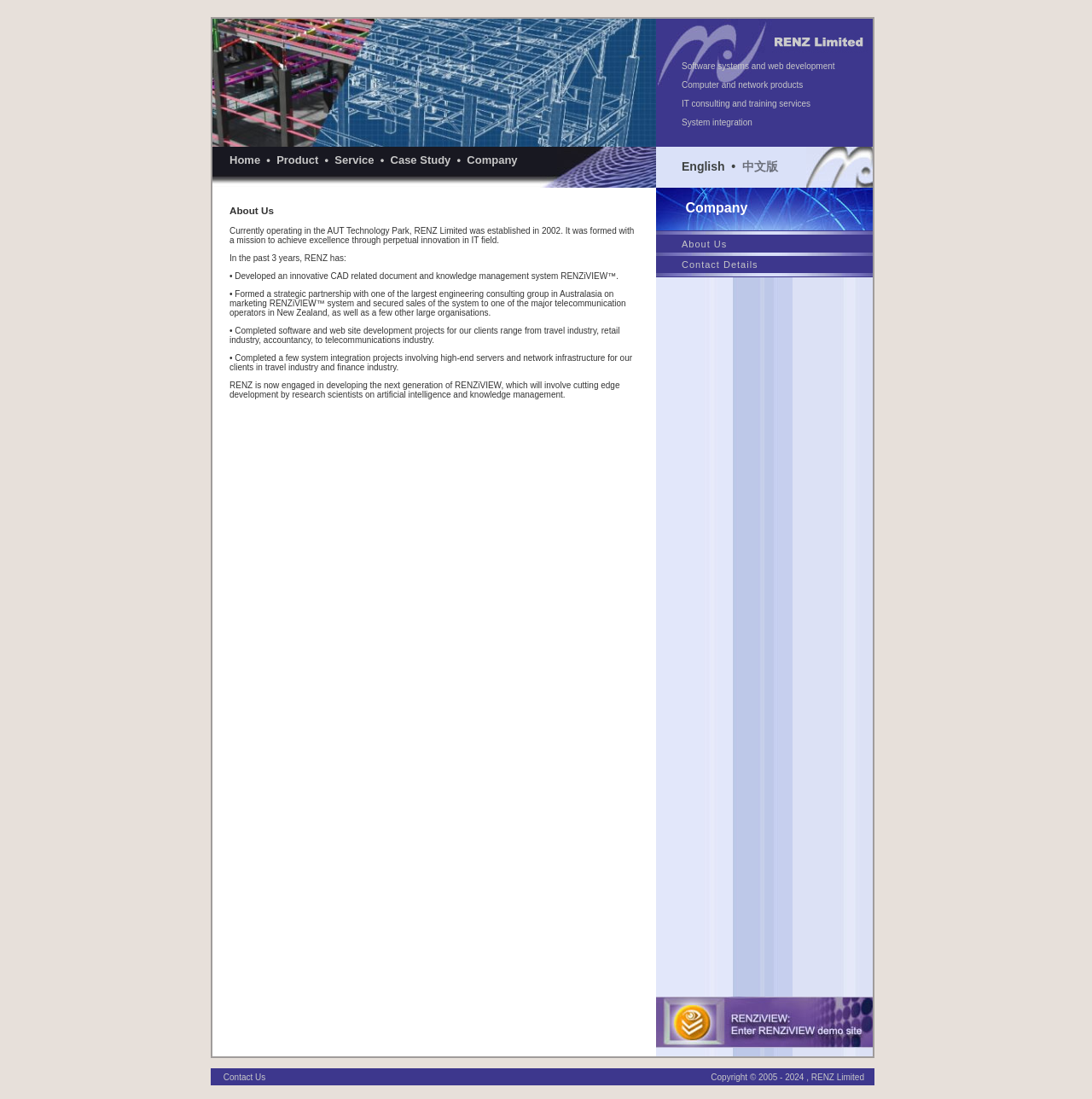Could you find the bounding box coordinates of the clickable area to complete this instruction: "select the English language option"?

[0.601, 0.134, 0.624, 0.171]